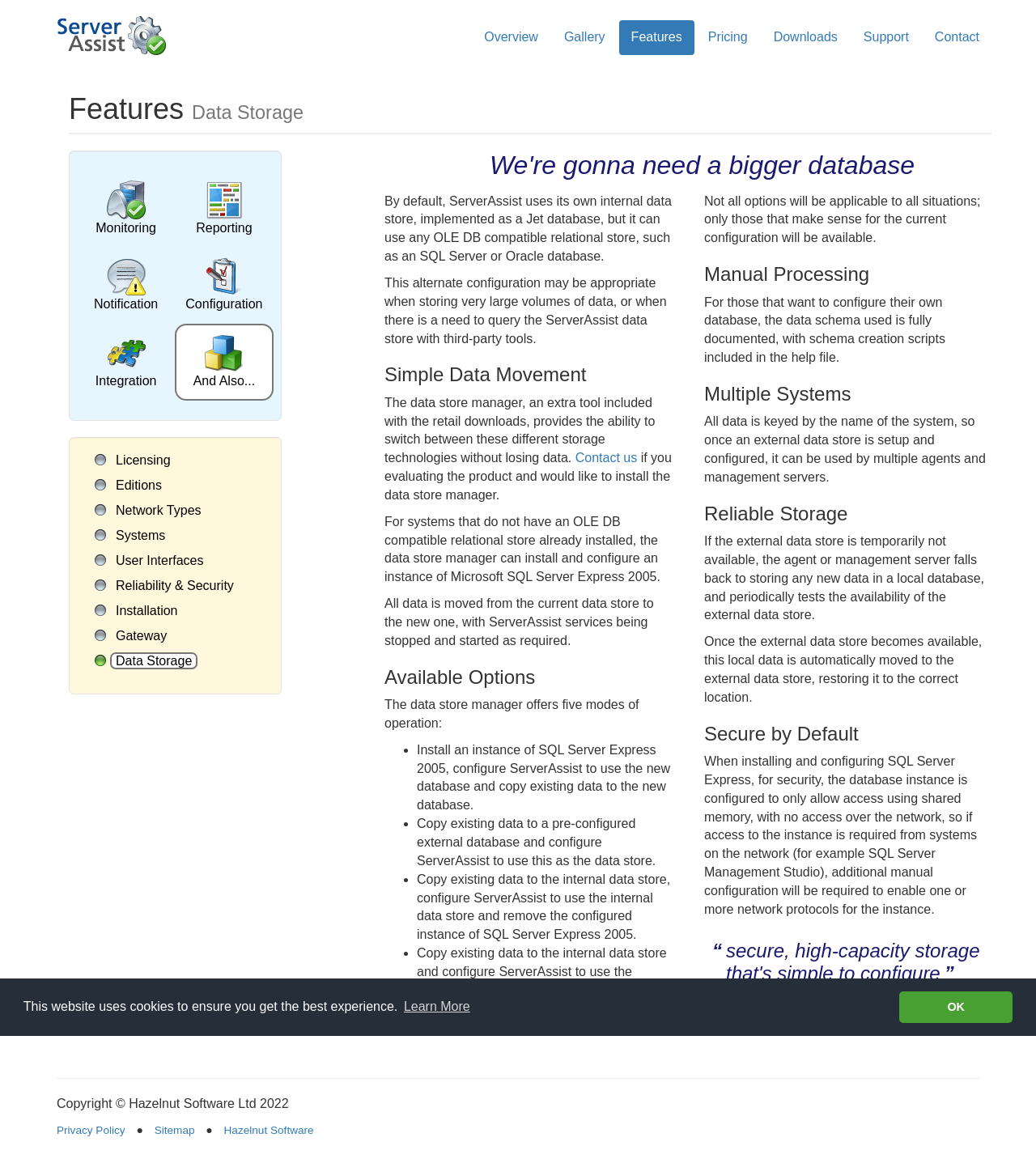Determine the bounding box coordinates of the target area to click to execute the following instruction: "Contact us."

[0.555, 0.388, 0.615, 0.4]